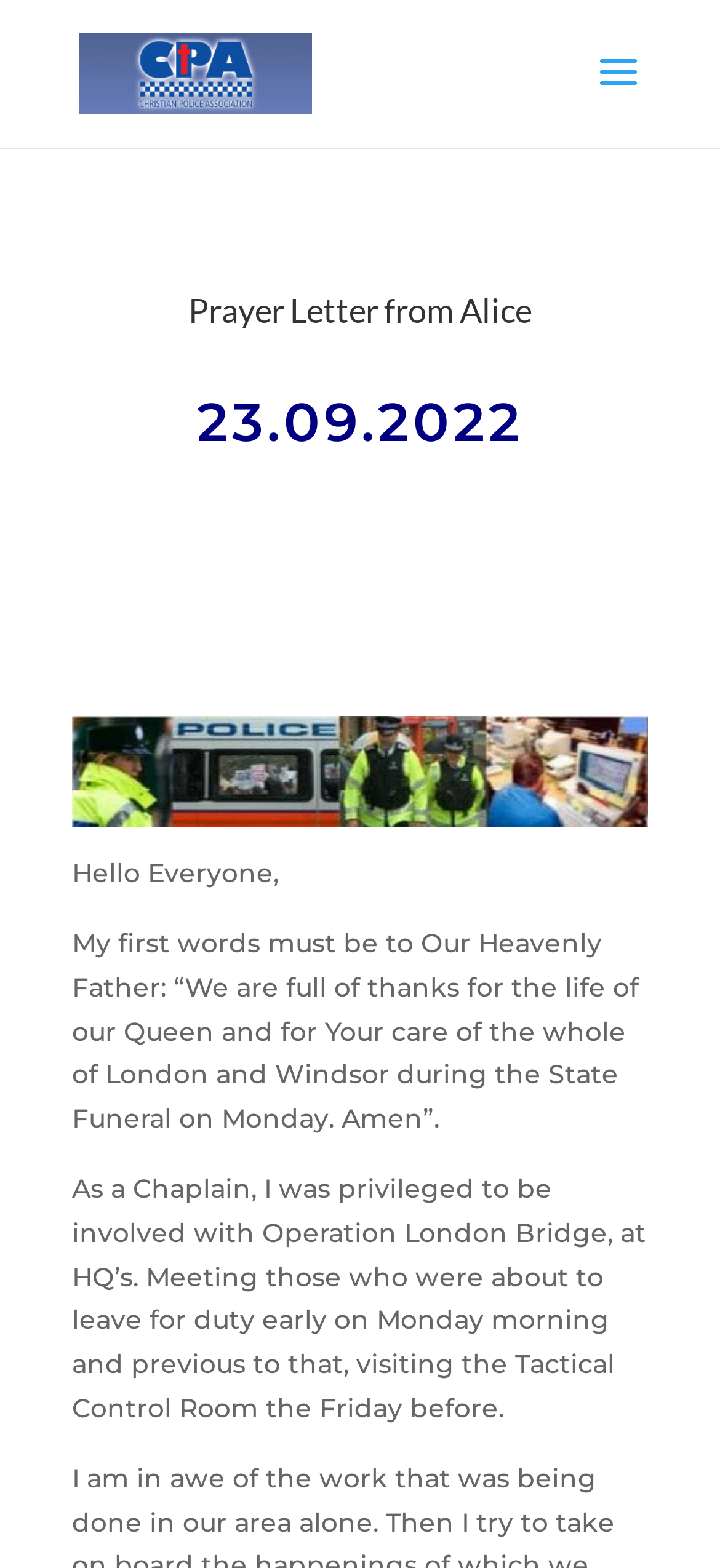Please respond to the question with a concise word or phrase:
Who is the author of the prayer letter?

Alice